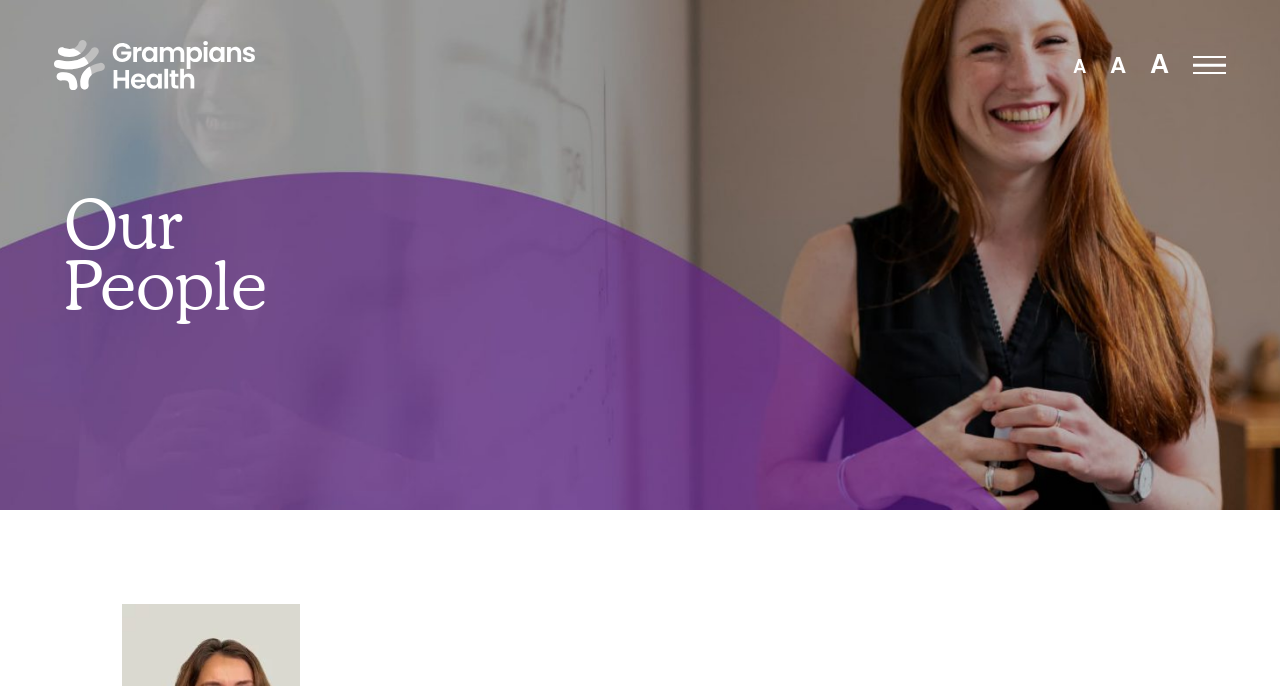What is the section title above the image?
Answer the question with a single word or phrase derived from the image.

Our People